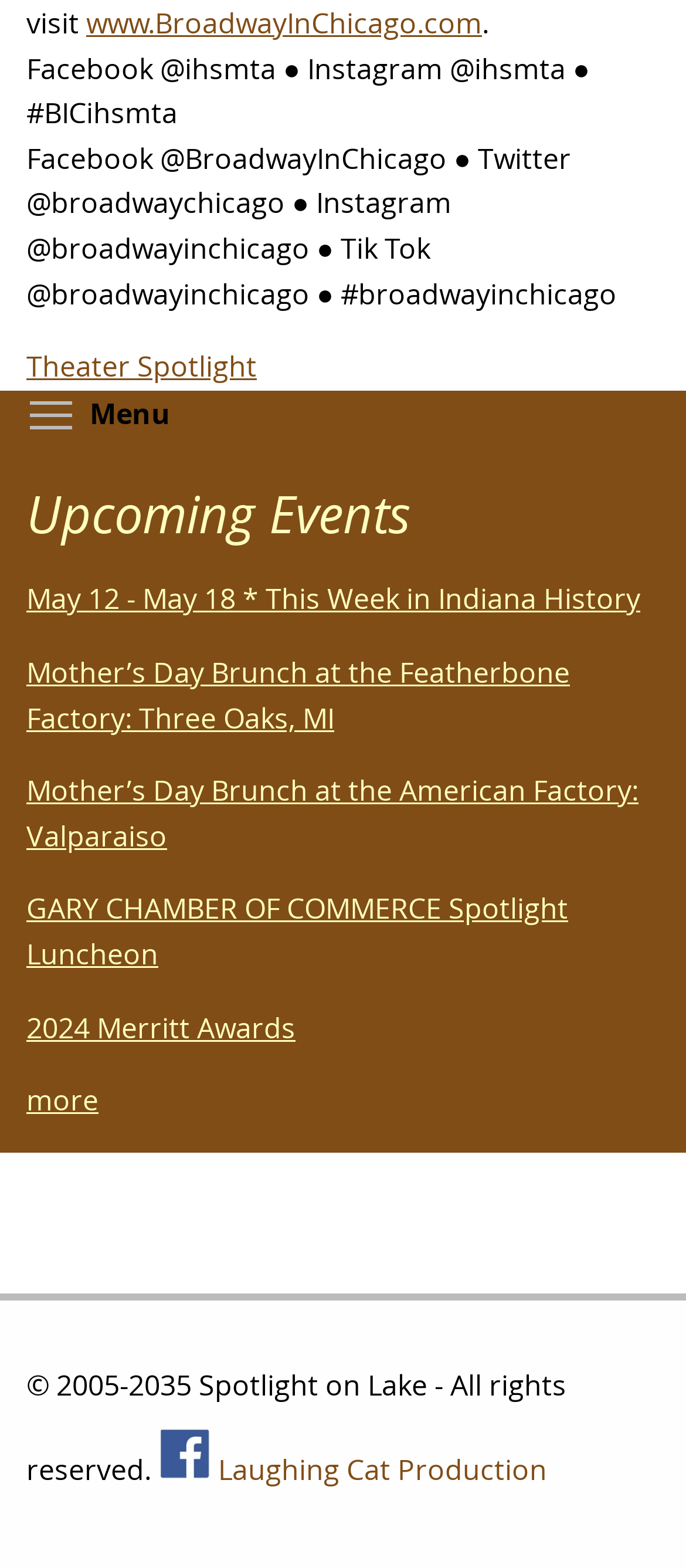Please specify the bounding box coordinates of the element that should be clicked to execute the given instruction: 'Check out the event on May 12 - May 18'. Ensure the coordinates are four float numbers between 0 and 1, expressed as [left, top, right, bottom].

[0.038, 0.37, 0.933, 0.394]